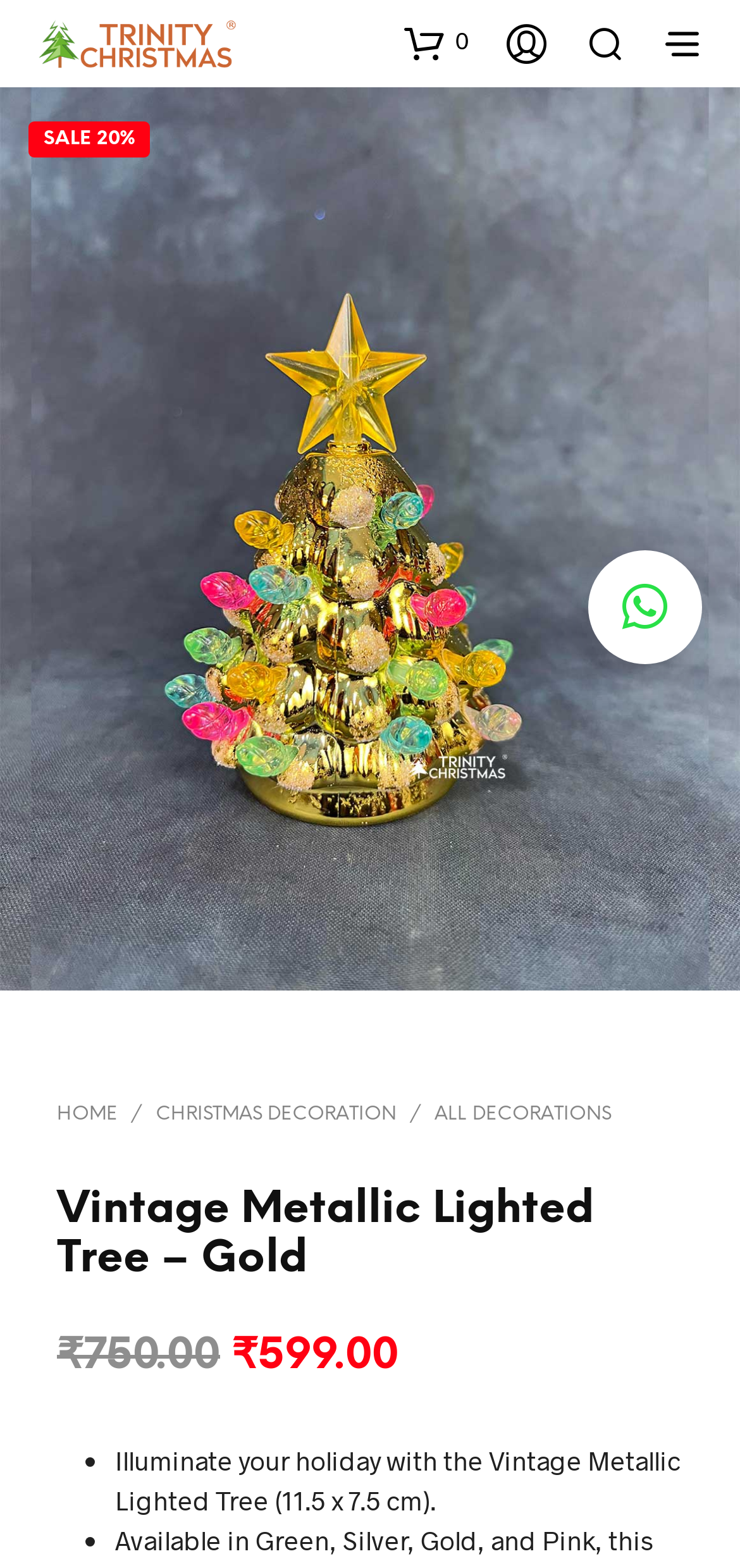What is the discount percentage?
Please analyze the image and answer the question with as much detail as possible.

I determined the answer by looking at the StaticText element 'SALE 20%' which explicitly states the discount percentage.